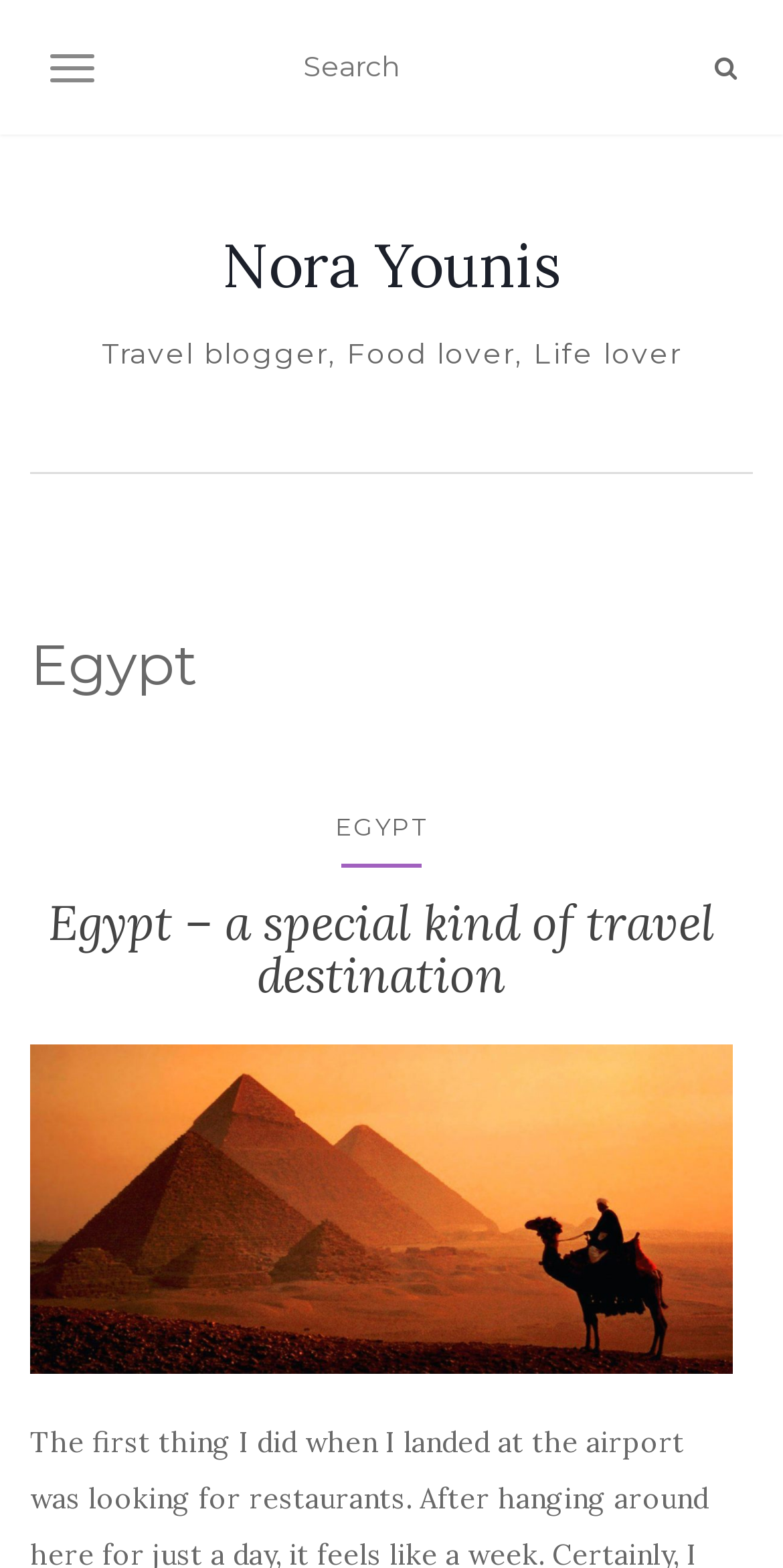Reply to the question with a single word or phrase:
What is the search button icon?

